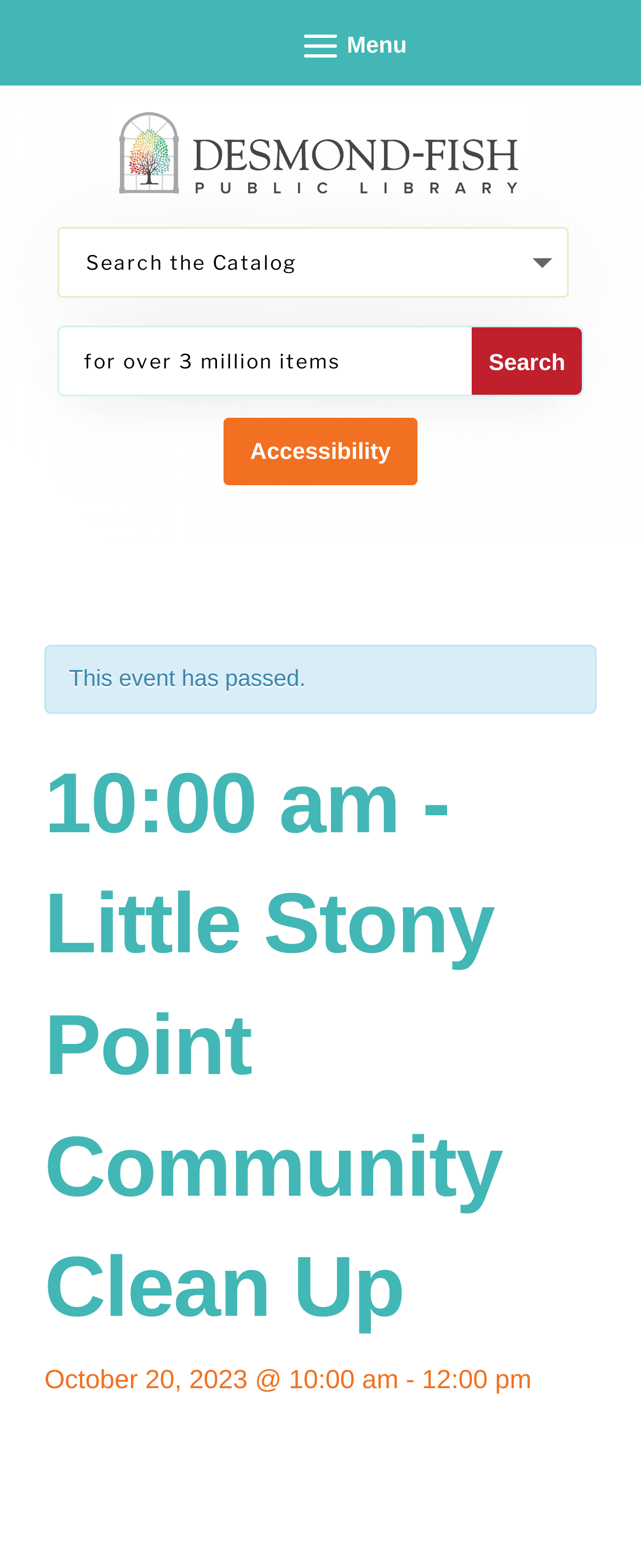What is the date of the community clean up event?
Give a single word or phrase answer based on the content of the image.

October 20, 2023